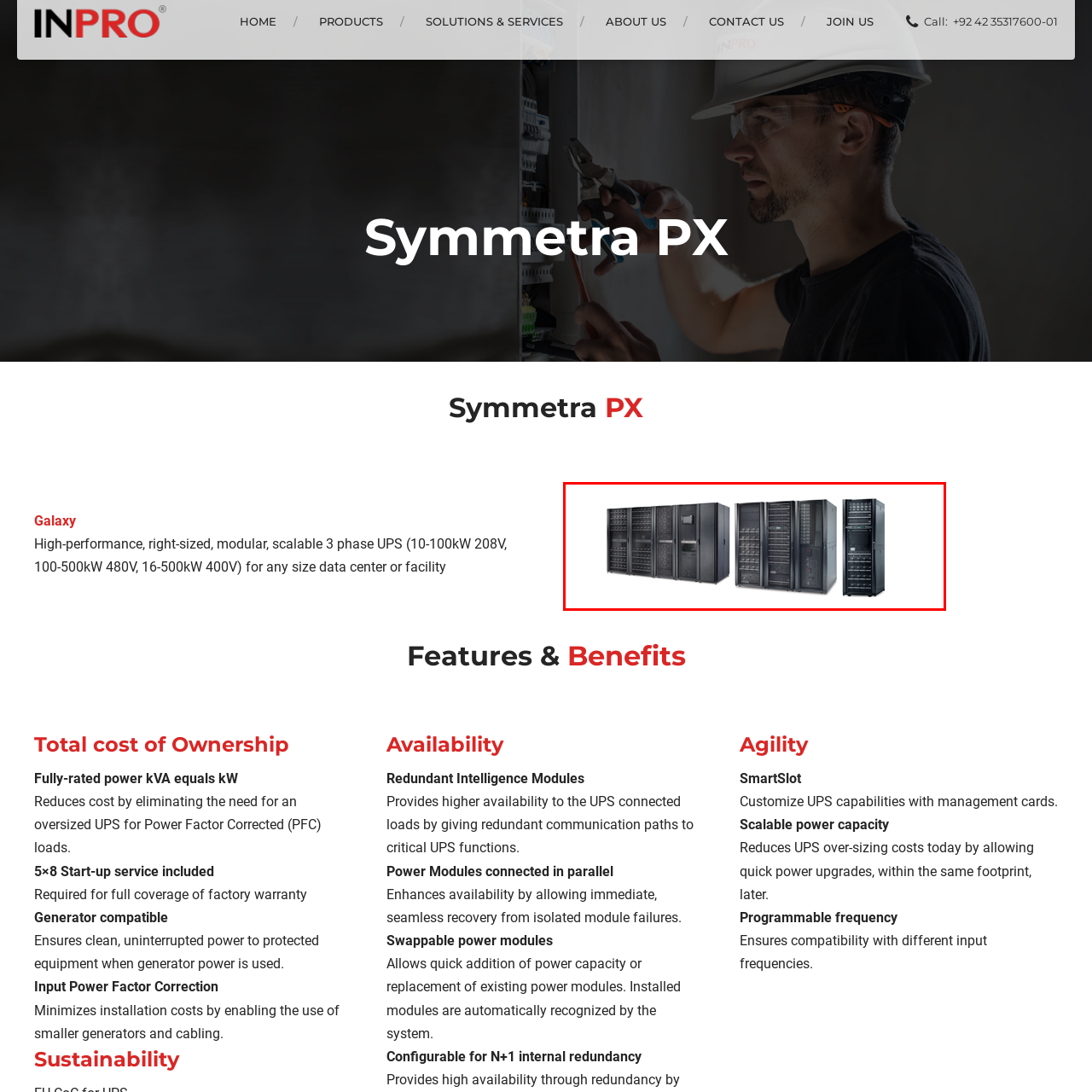Check the picture within the red bounding box and provide a brief answer using one word or phrase: How many units are showcased in the image?

Three